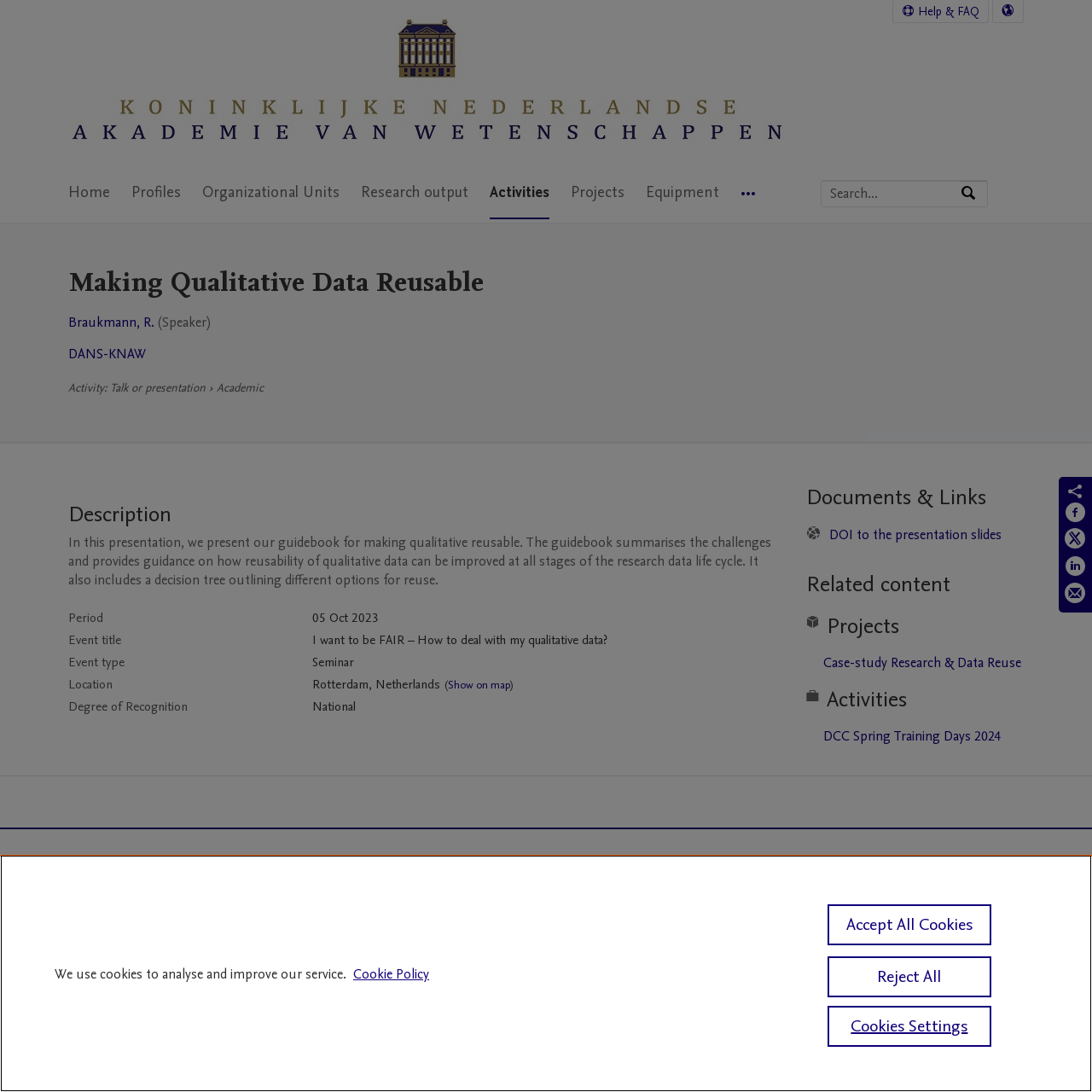Provide your answer in a single word or phrase: 
What is the purpose of the 'Share on Facebook' button?

To share on Facebook